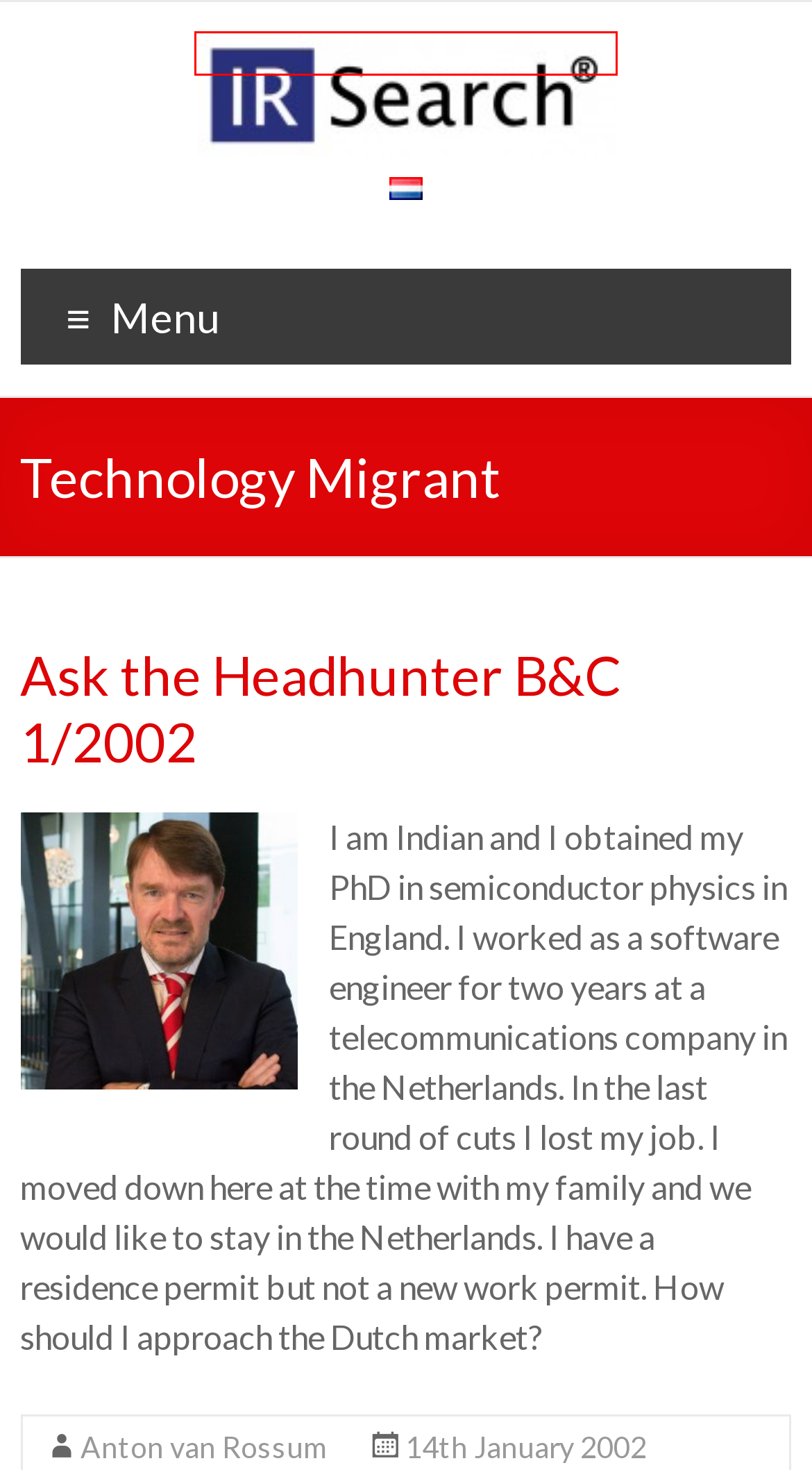You are looking at a webpage screenshot with a red bounding box around an element. Pick the description that best matches the new webpage after interacting with the element in the red bounding box. The possible descriptions are:
A. Ask the Headhunter B&C 1/2002 – IR Search
B. Anton van Rossum – IR Search
C. IR Search – Recruitment | Interim management | Outplacement
D. 2013 – IR Search
E. VP Business Development S&M.18.04.10 – IR Search
F. SoC Architect ICD.18.04.11 – IR Search
G. 2019 – IR Search
H. 2002 – IR Search

C